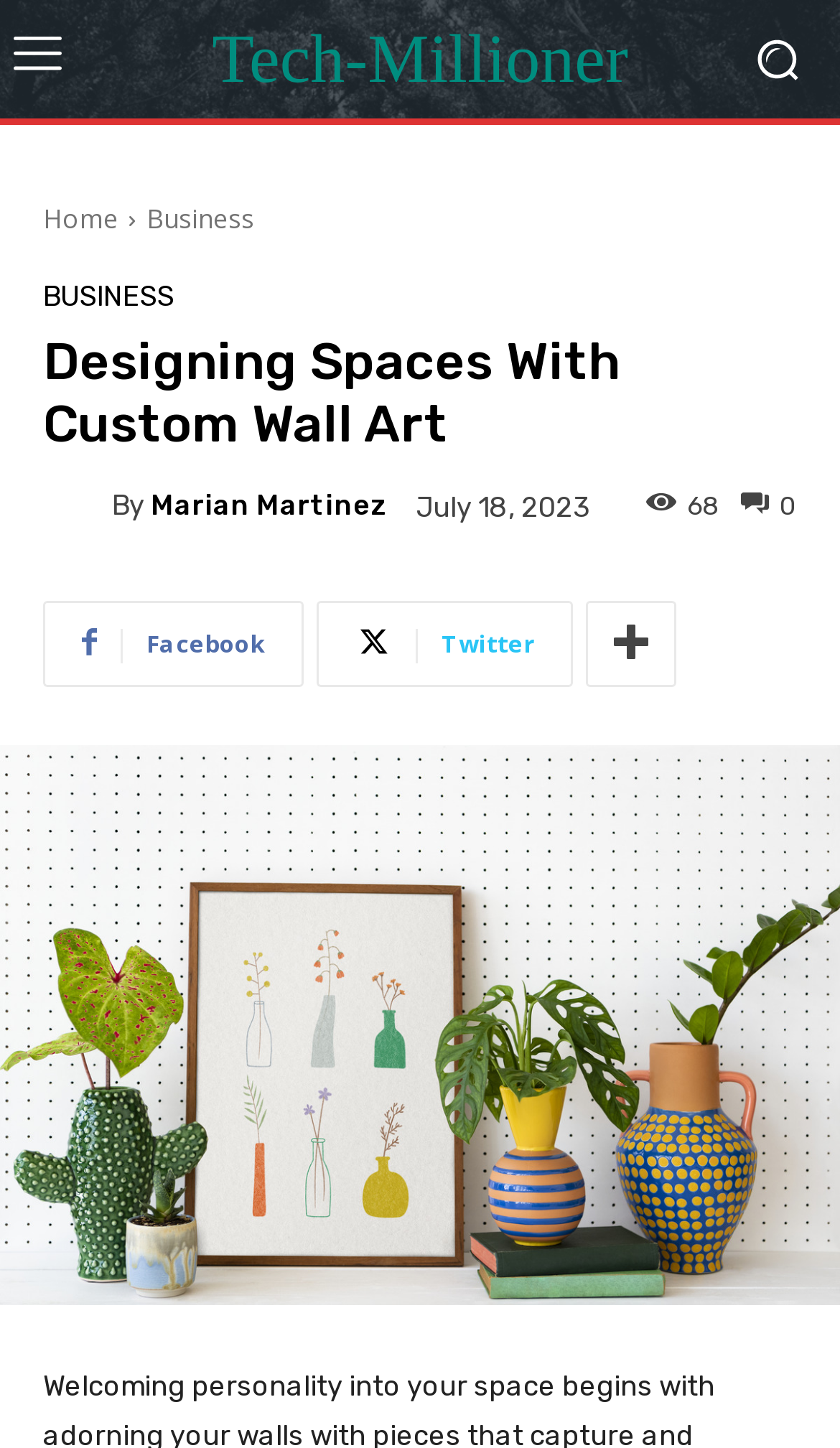Find the bounding box coordinates of the clickable region needed to perform the following instruction: "go to home page". The coordinates should be provided as four float numbers between 0 and 1, i.e., [left, top, right, bottom].

[0.051, 0.138, 0.141, 0.164]